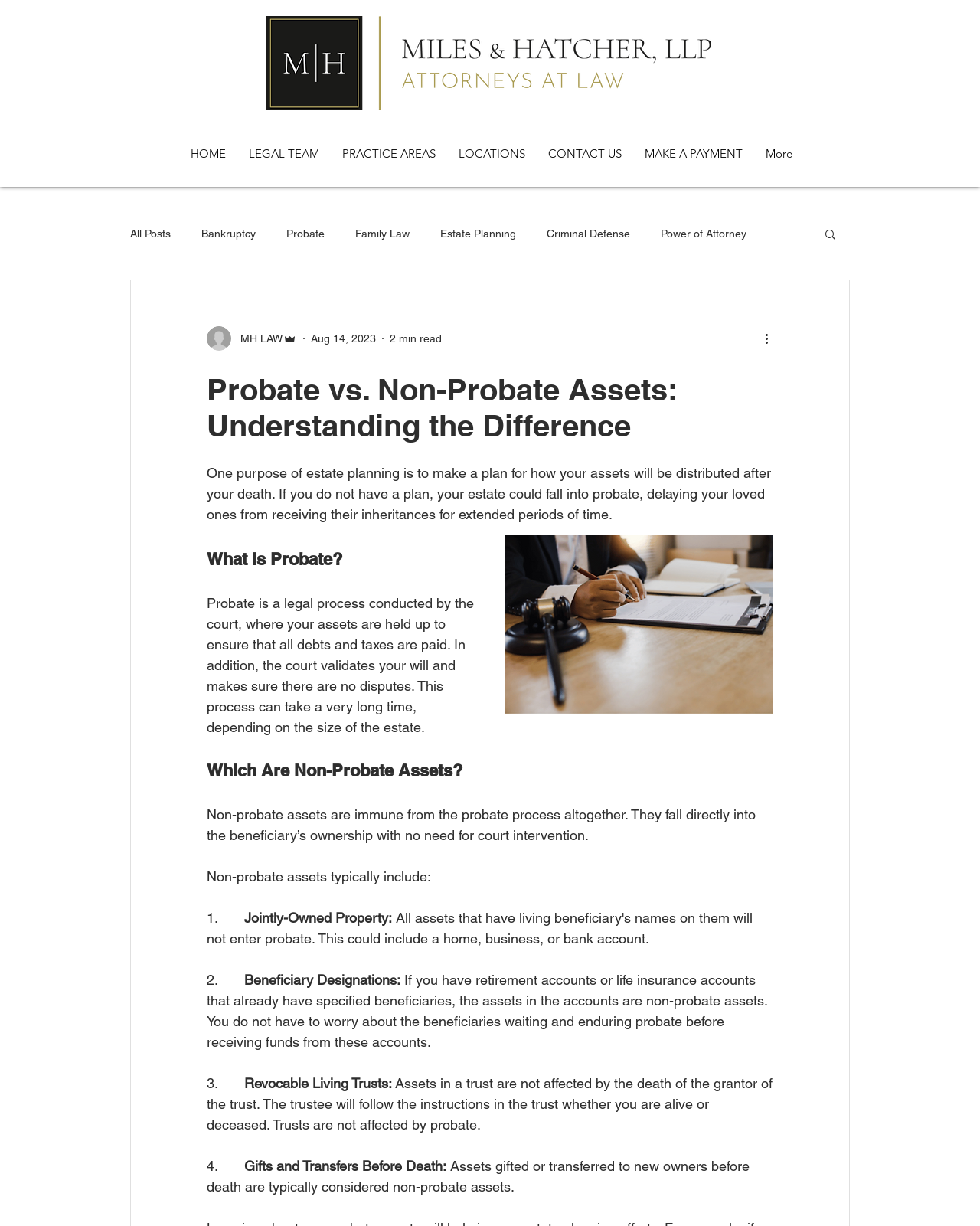Please identify the webpage's heading and generate its text content.

Probate vs. Non-Probate Assets: Understanding the Difference